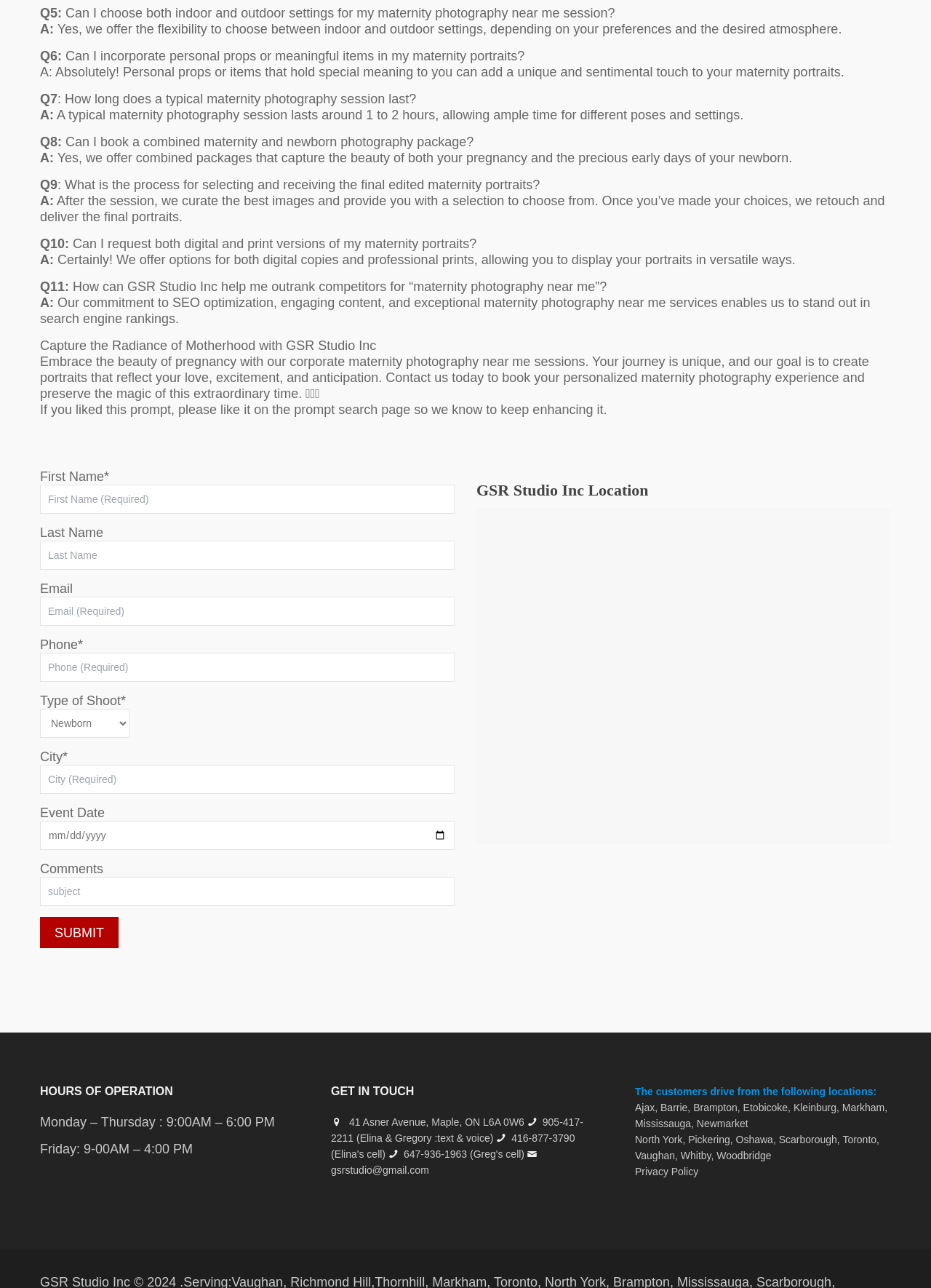Consider the image and give a detailed and elaborate answer to the question: 
How long does a typical maternity photography session last?

According to the webpage, a typical maternity photography session with GSR Studio Inc lasts around 1 to 2 hours, allowing ample time for different poses and settings.